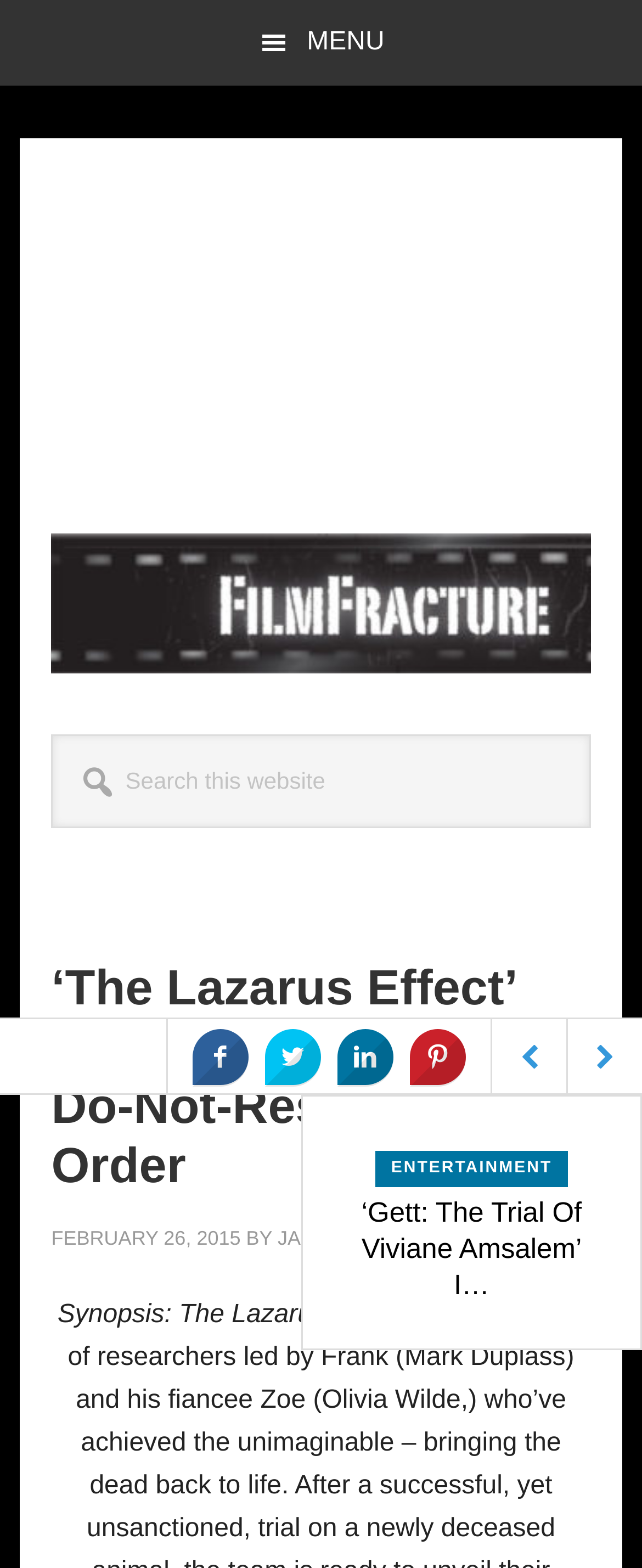What is the category of the review?
Using the image, respond with a single word or phrase.

ENTERTAINMENT